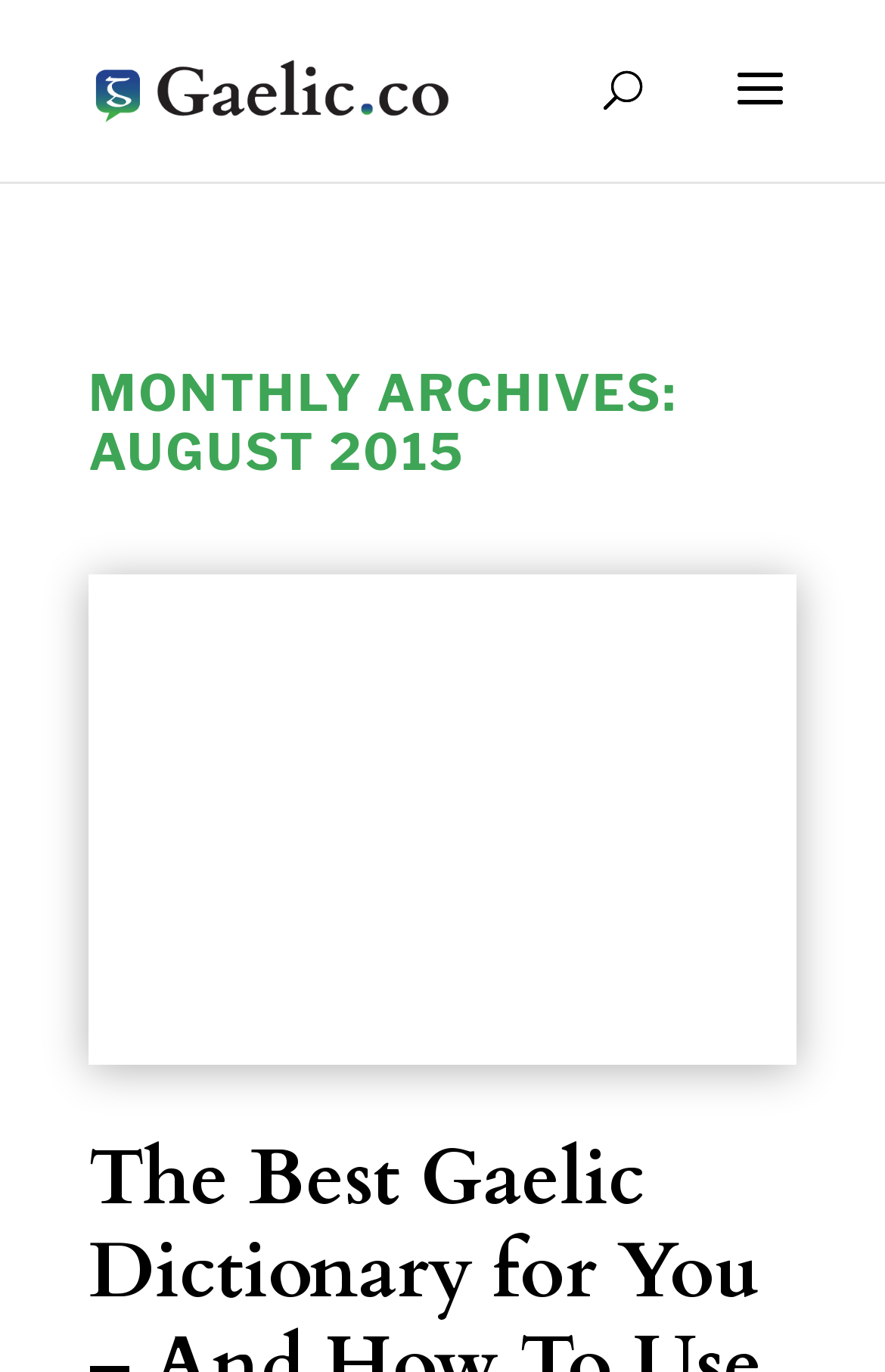What is the main title displayed on this webpage?

MONTHLY ARCHIVES: AUGUST 2015